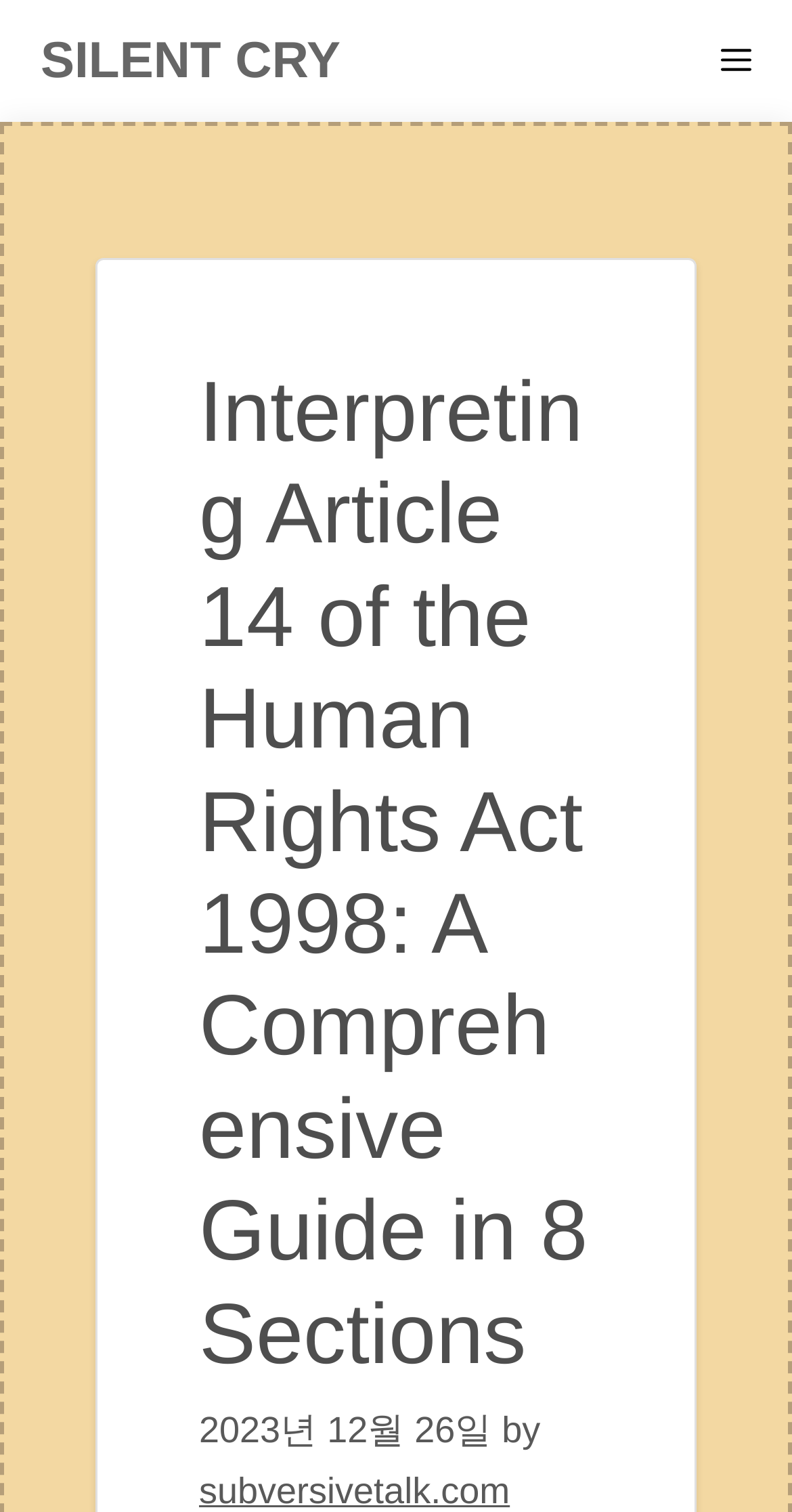What is the name of the website linked at the bottom?
Give a one-word or short-phrase answer derived from the screenshot.

subversivetalk.com